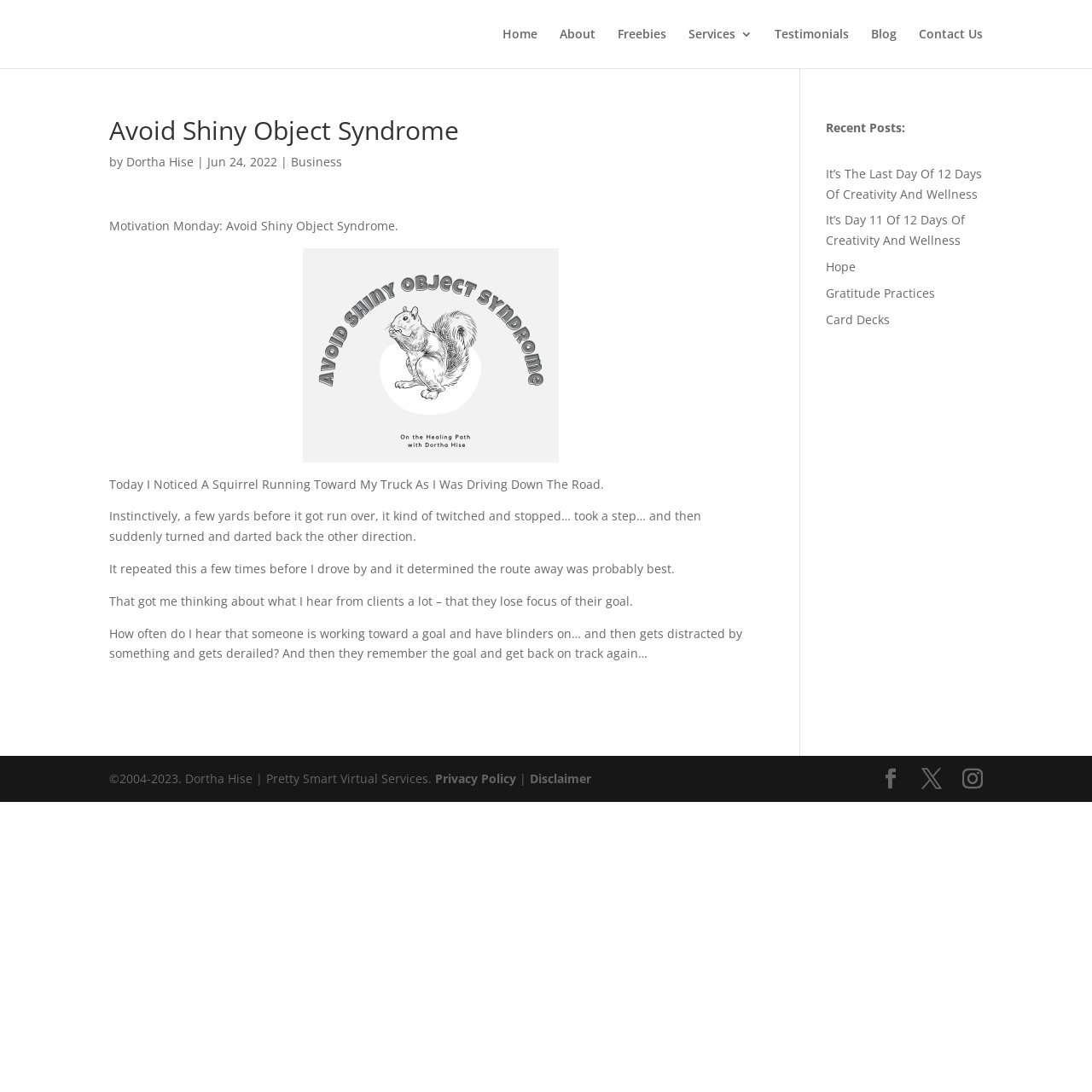Please locate and generate the primary heading on this webpage.

Avoid Shiny Object Syndrome